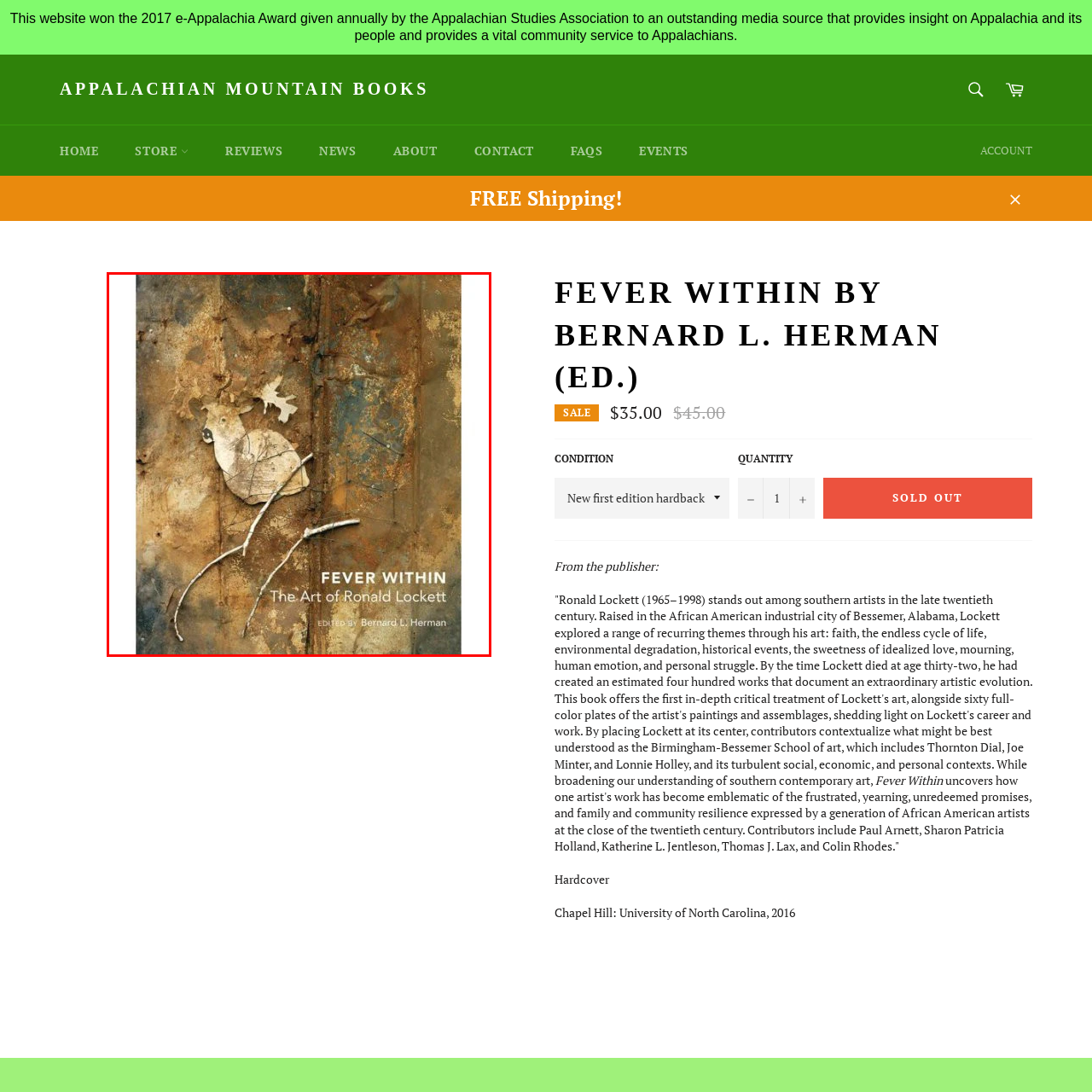What is the primary focus of Ronald Lockett's artwork?
Focus on the image inside the red bounding box and offer a thorough and detailed answer to the question.

According to the caption, Ronald Lockett's mixed-media artwork explores profound themes such as faith, love, human emotion, and social commentary, indicating that these are the primary focuses of his artwork.